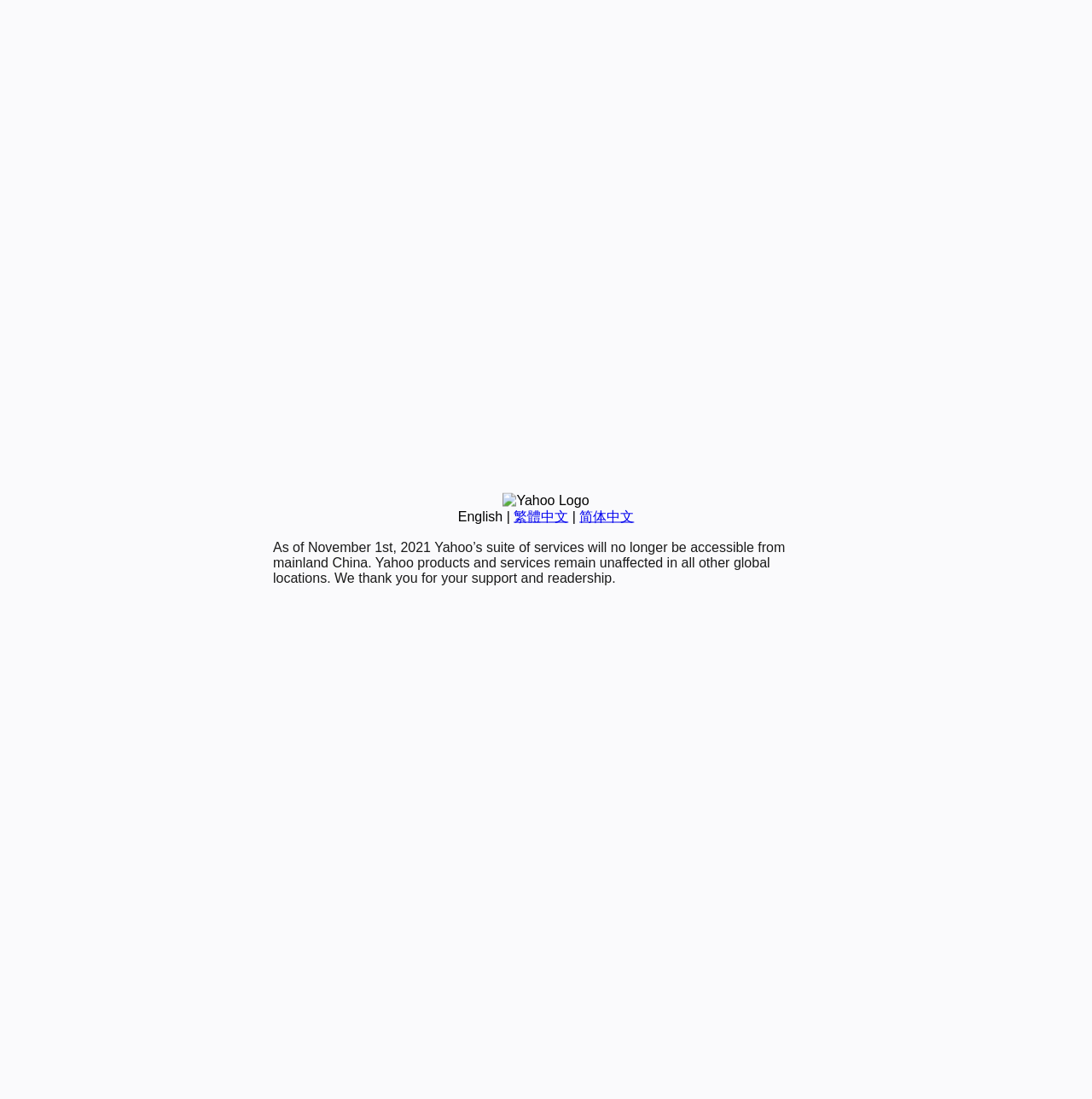Using the provided element description: "繁體中文", determine the bounding box coordinates of the corresponding UI element in the screenshot.

[0.47, 0.463, 0.52, 0.476]